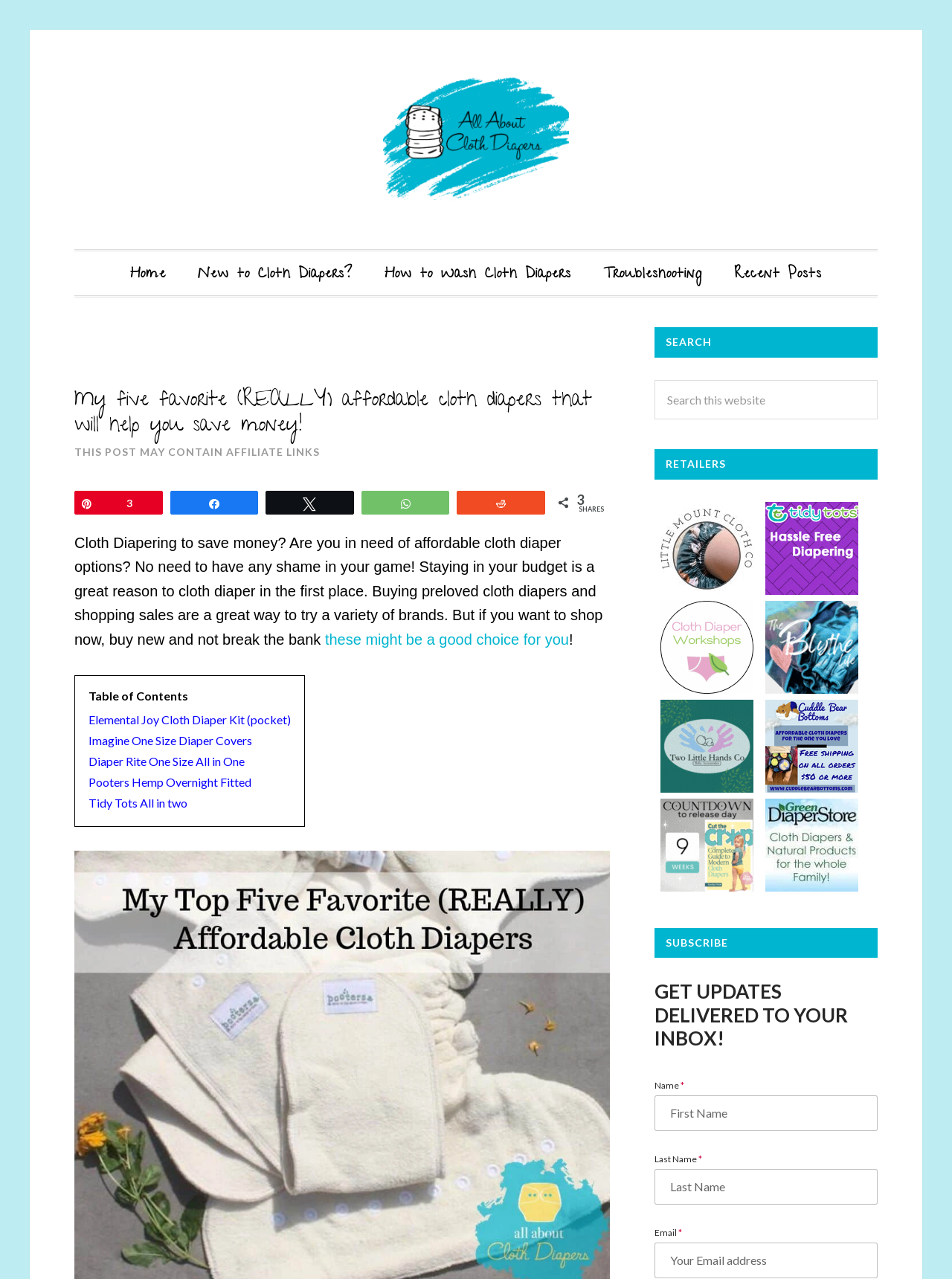Respond to the question with just a single word or phrase: 
How many search boxes are on the webpage?

1